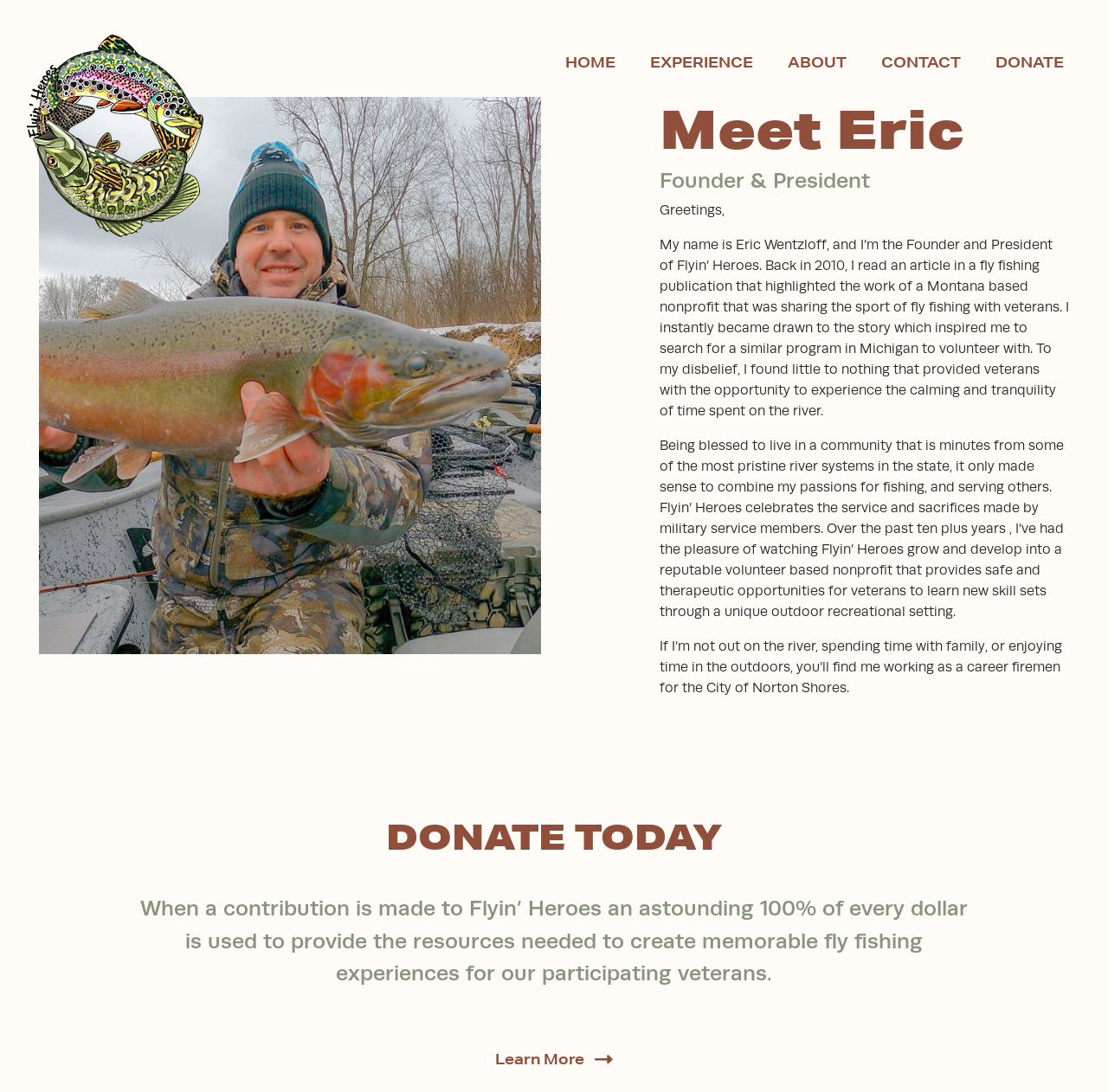Please answer the following question using a single word or phrase: 
What is the location of the river systems mentioned?

Michigan